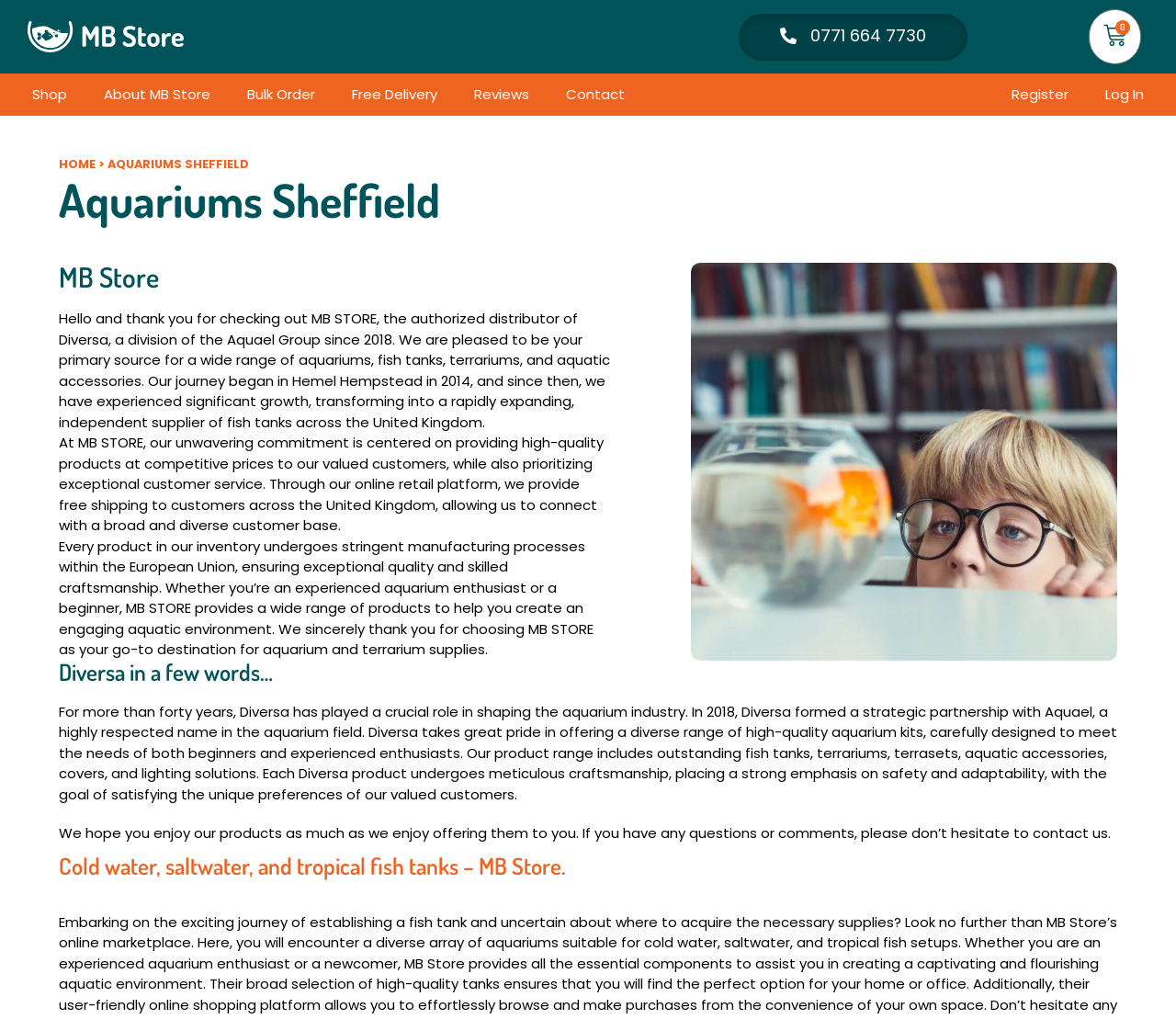Specify the bounding box coordinates of the area to click in order to follow the given instruction: "Register an account."

[0.845, 0.072, 0.924, 0.114]